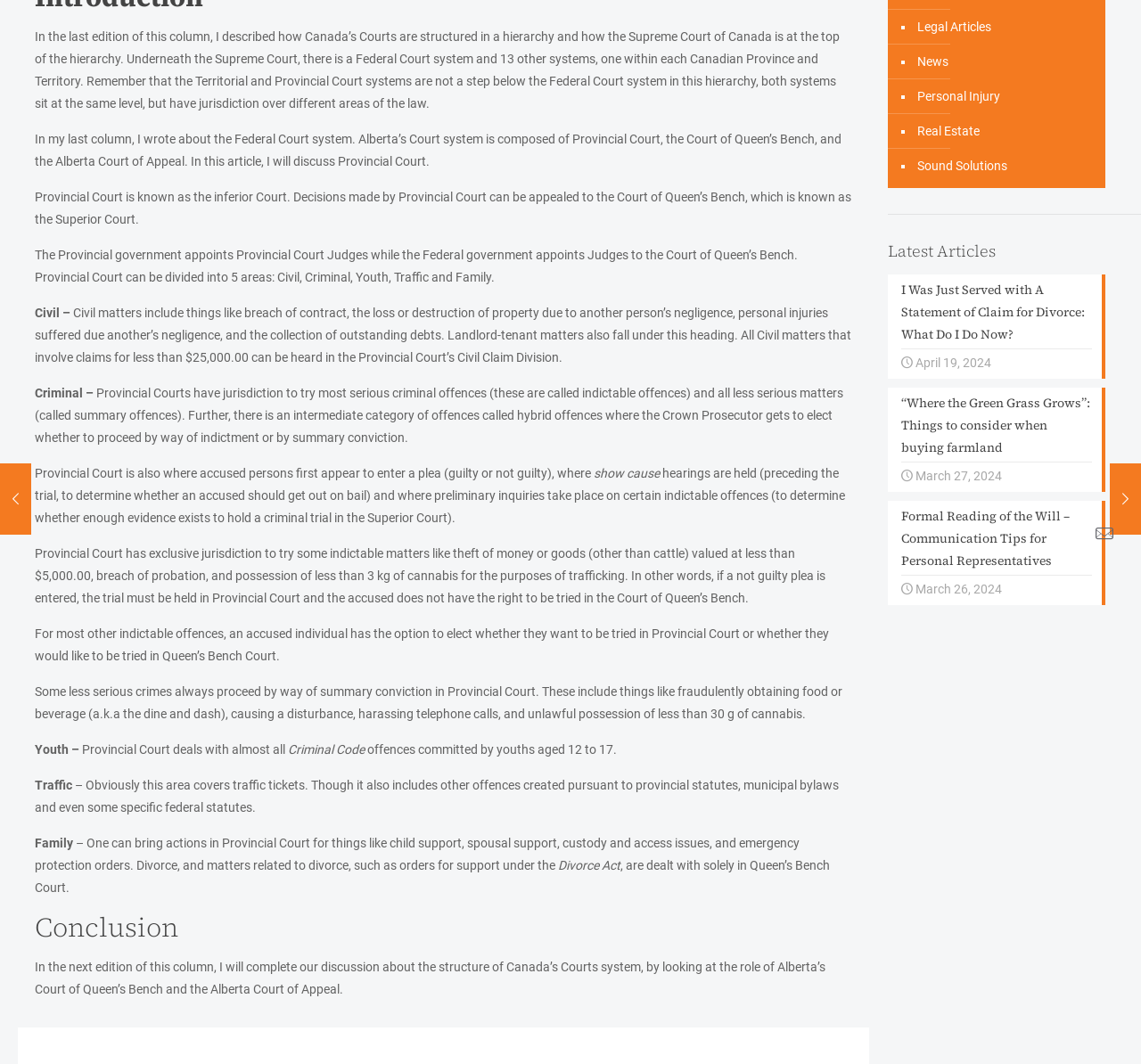Given the description "lawyers@pritchardandco.com", provide the bounding box coordinates of the corresponding UI element.

[0.509, 0.378, 0.656, 0.391]